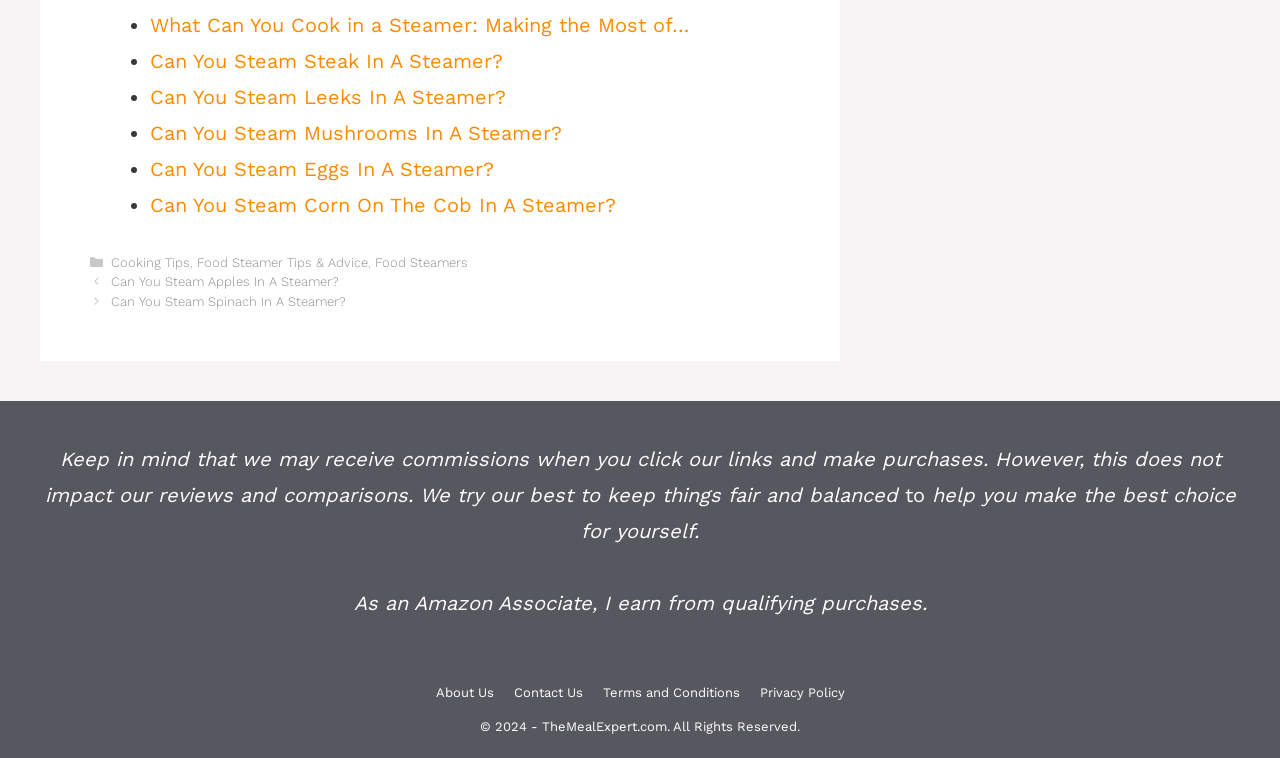Please determine the bounding box coordinates, formatted as (top-left x, top-left y, bottom-right x, bottom-right y), with all values as floating point numbers between 0 and 1. Identify the bounding box of the region described as: Food Steamer Tips & Advice

[0.154, 0.336, 0.287, 0.356]